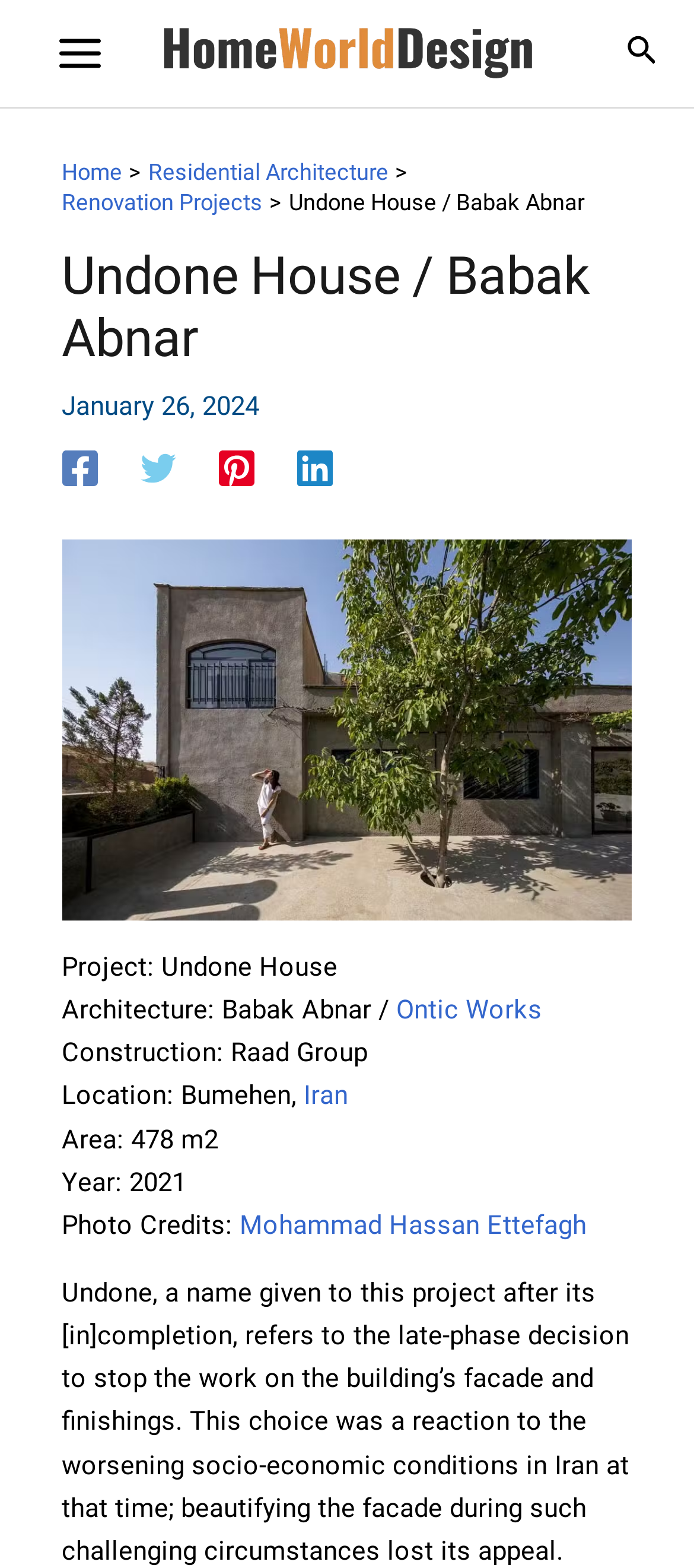Please respond to the question with a concise word or phrase:
Who took the photos of the Undone House?

Mohammad Hassan Ettefagh